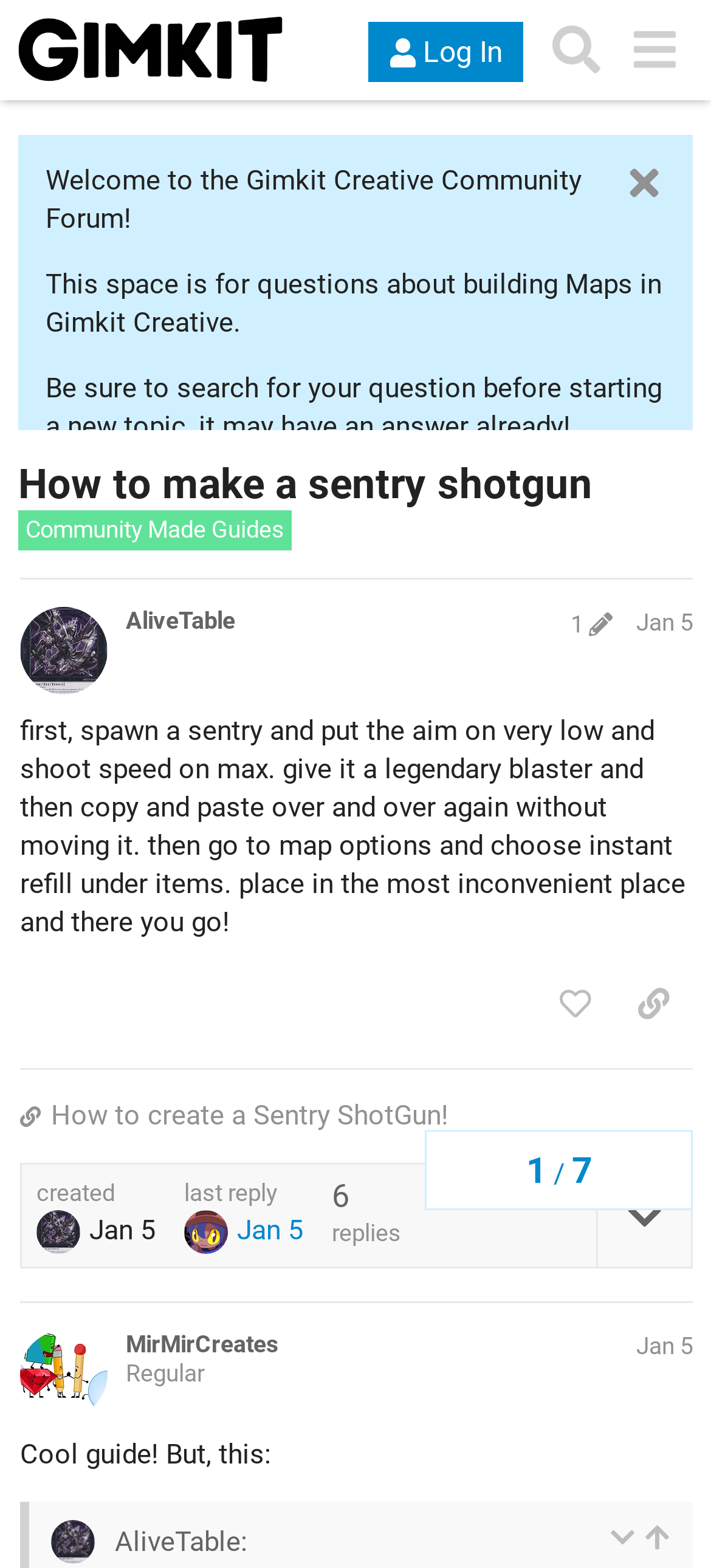Please identify the bounding box coordinates of the region to click in order to complete the task: "Share a link to the post by AliveTable". The coordinates must be four float numbers between 0 and 1, specified as [left, top, right, bottom].

[0.864, 0.619, 0.974, 0.663]